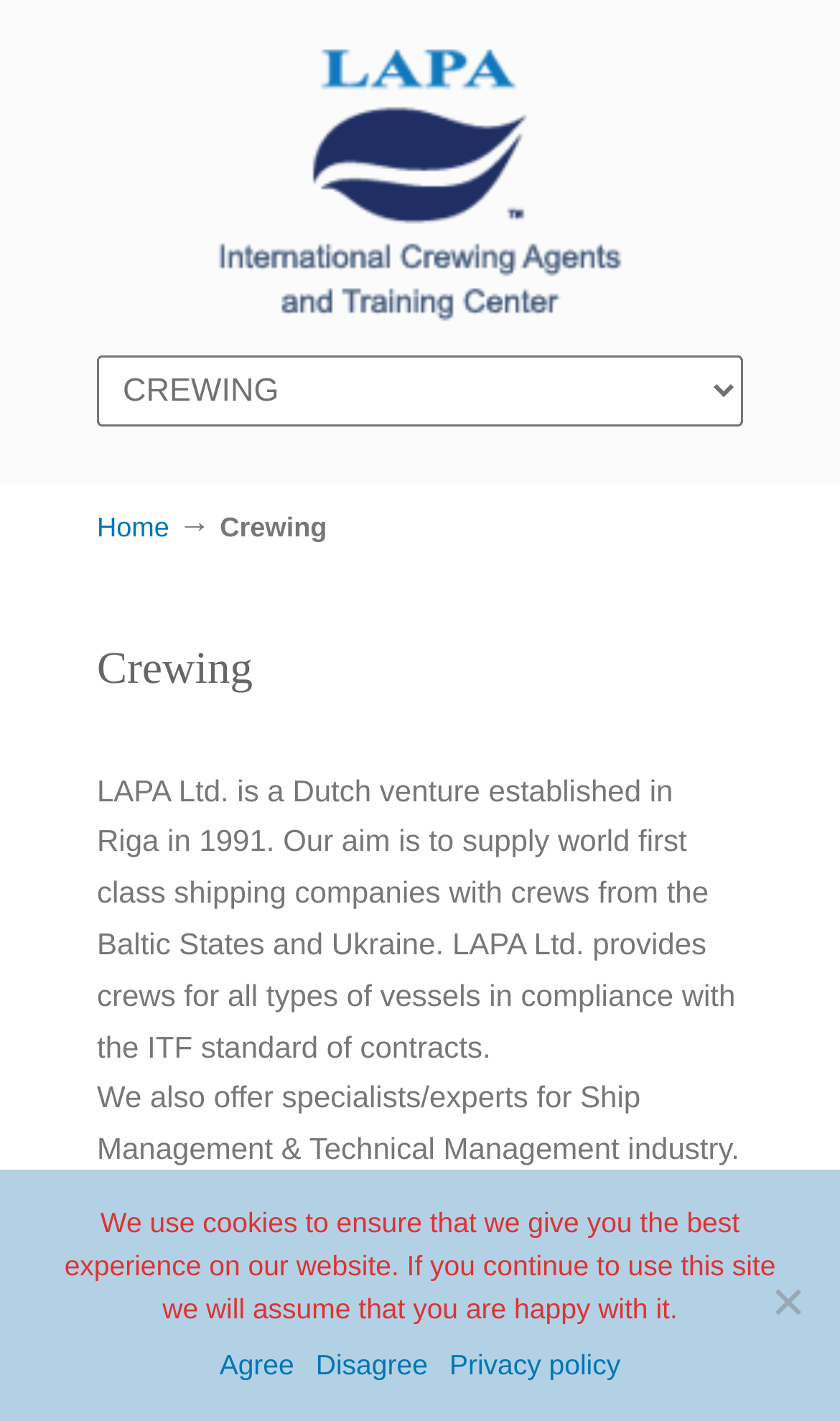Please examine the image and provide a detailed answer to the question: What type of vessels does the company provide crews for?

According to the webpage content, specifically the StaticText element with the text 'LAPA Ltd. provides crews for all types of vessels in compliance with the ITF standard of contracts.', it can be concluded that the company provides crews for all types of vessels.